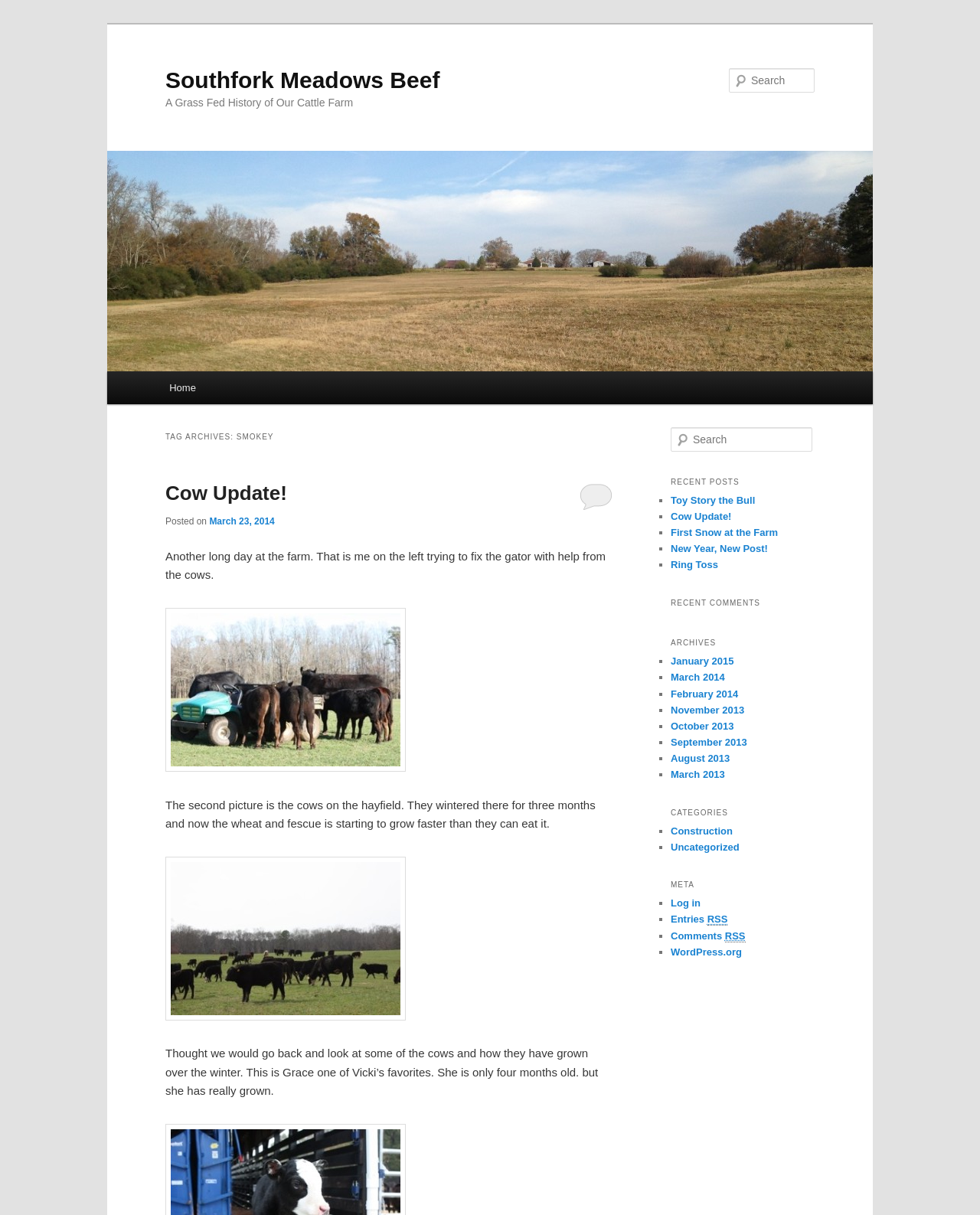What is the name of the bull mentioned in the recent posts?
Look at the webpage screenshot and answer the question with a detailed explanation.

The name of the bull mentioned in the recent posts can be found in the link element 'Toy Story the Bull' which is located in the 'RECENT POSTS' section.